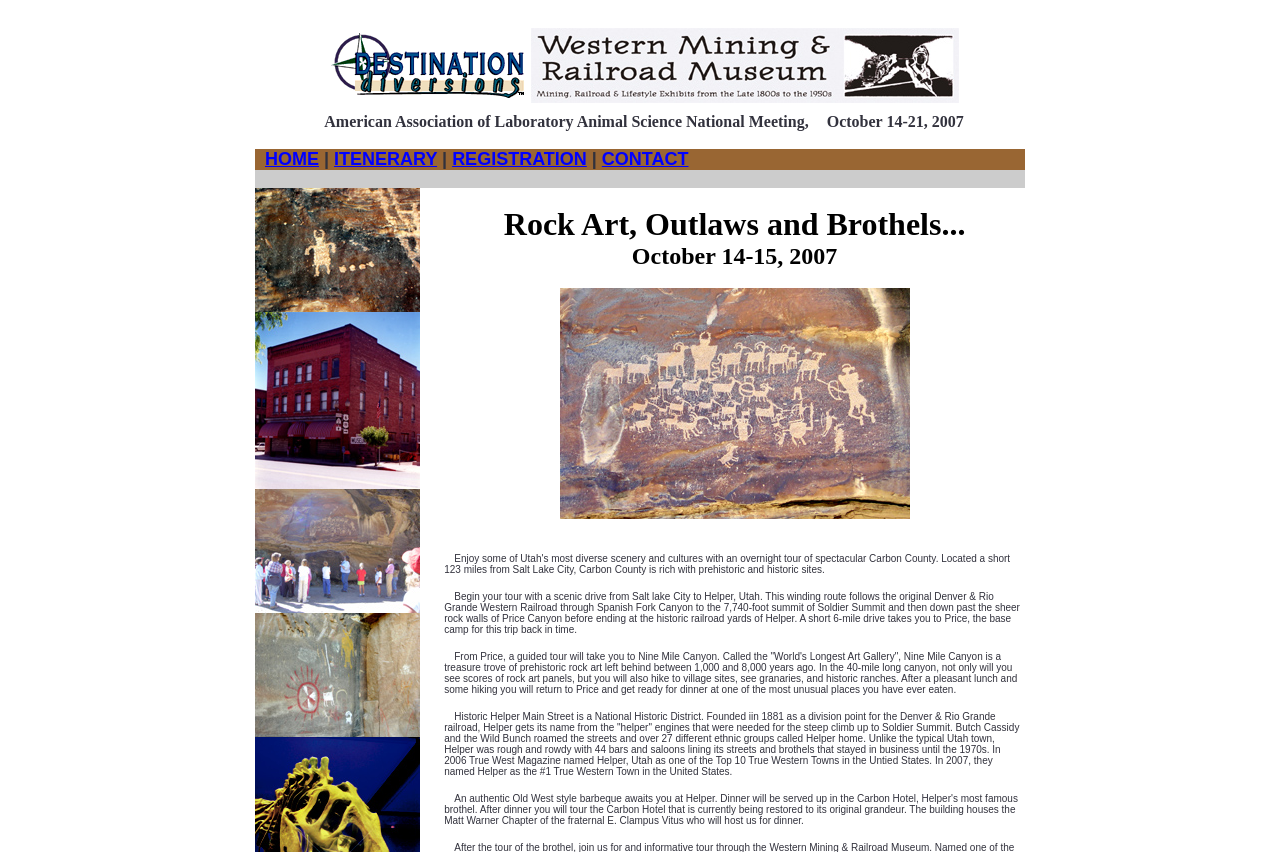Provide a comprehensive caption for the webpage.

This webpage is about a tour called "Destination Diversions" specifically designed for members of the American Association of Laboratory Animal Science National Meeting in October 2007. 

At the top of the page, there is a large image spanning about half of the page's width. Below this image, there is a table with three rows of empty cells, followed by a row containing an image and two more rows of empty cells. 

The next section of the page displays information about the tour, including the title "American Association of Laboratory Animal Science National Meeting, October 14-21, 2007" and a small image. 

Below this, there is a navigation menu with links to "HOME", "ITENERARY", "REGISTRATION", and "CONTACT", each accompanied by a small image. 

The main content of the page is divided into sections, each describing a different part of the tour. The first section describes a scenic drive from Salt Lake City to Helper, Utah, and includes four images. The second section discusses a guided tour to Nine Mile Canyon, known as the "World's Longest Art Gallery", and features three images. The third section describes Historic Helper Main Street, a National Historic District, and includes three images. Throughout these sections, there are paragraphs of text providing detailed information about each part of the tour.